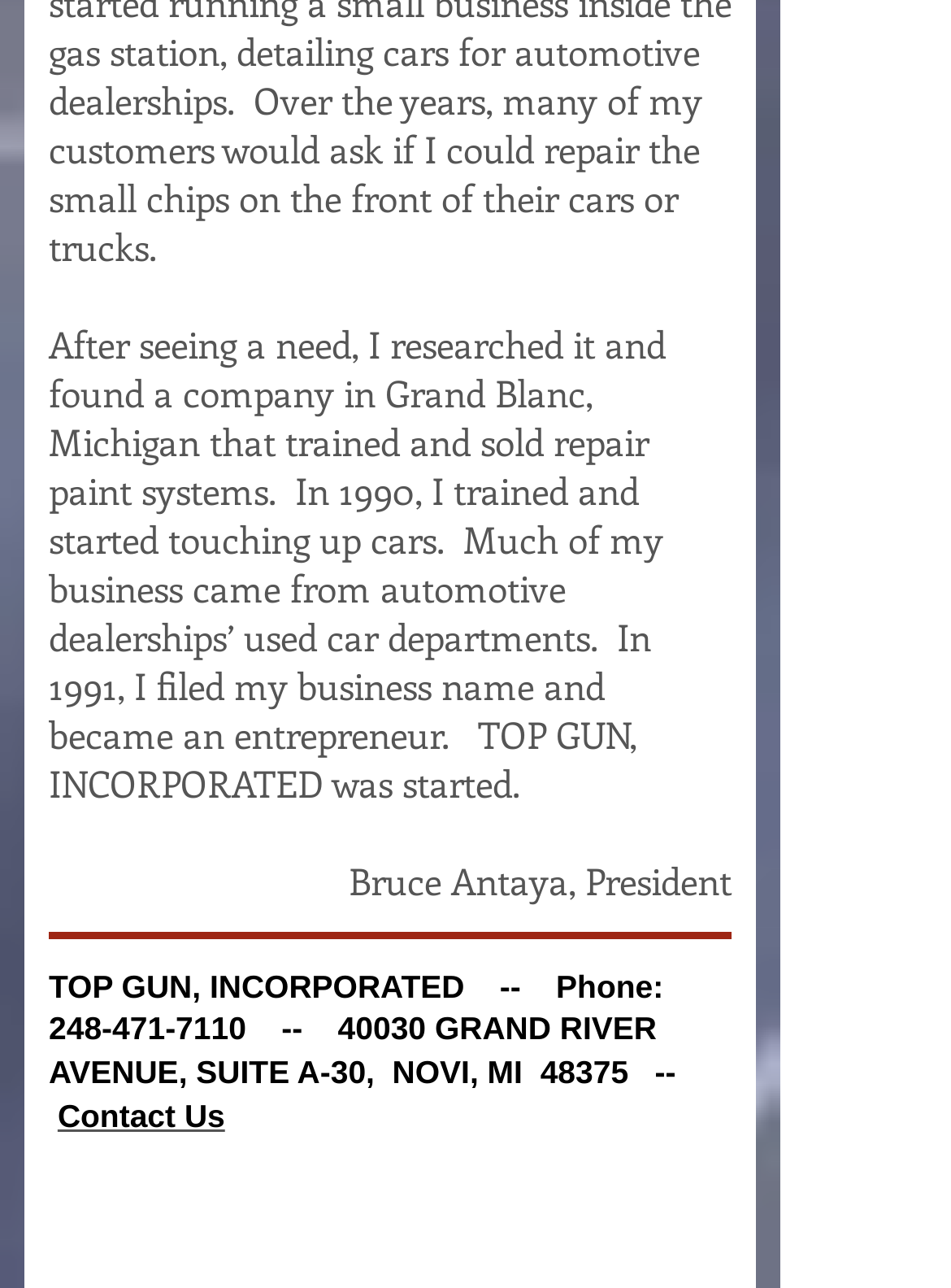Identify the bounding box for the UI element described as: "Contact Us". The coordinates should be four float numbers between 0 and 1, i.e., [left, top, right, bottom].

[0.061, 0.853, 0.237, 0.881]